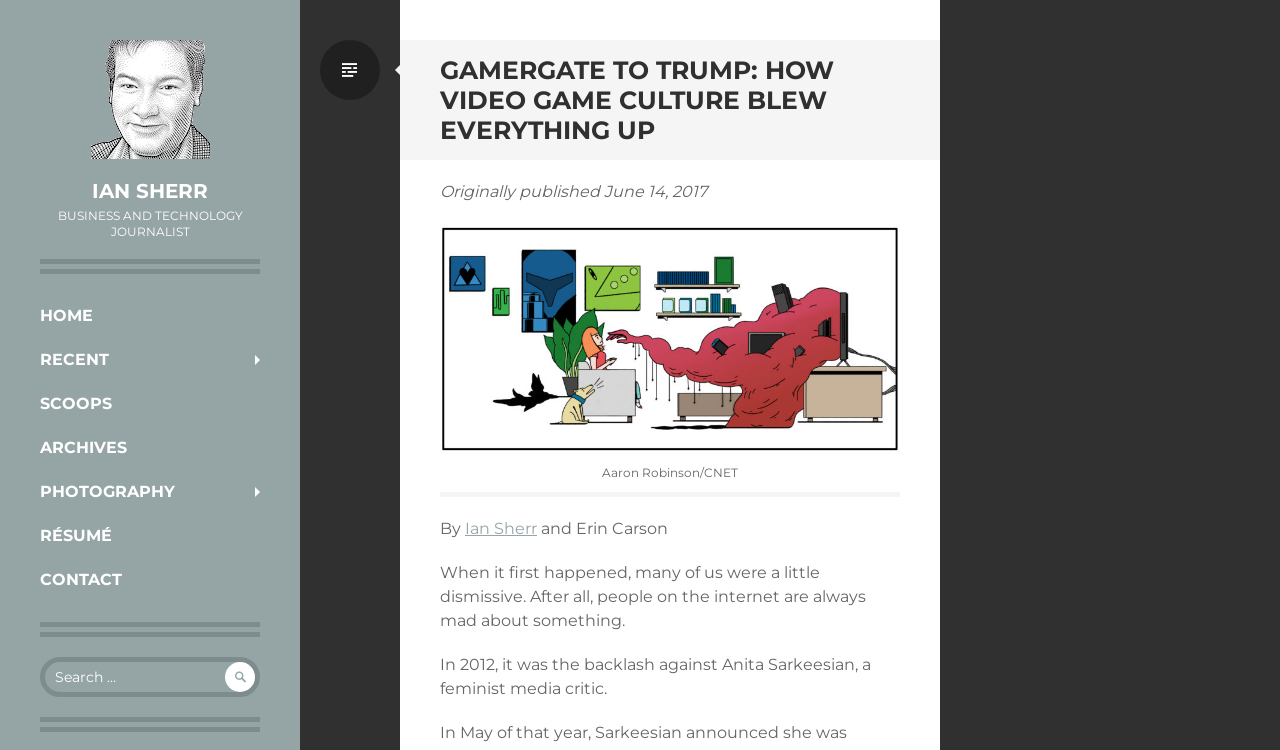Describe all the visual and textual components of the webpage comprehensively.

This webpage is an article titled "GamerGate to Trump: How video game culture blew everything up" by Ian Sherr, a business and technology journalist. At the top, there is a heading with the author's name, "IAN SHERR", and a link to his profile. Below the author's name, there is a subtitle describing his profession.

On the left side of the page, there is a navigation menu with links to "HOME", "RECENT", "SCOOPS", "ARCHIVES", "PHOTOGRAPHY", "RÉSUMÉ", and "CONTACT". 

In the main content area, there is a search bar at the top with a search button and a placeholder text "Search for:". Below the search bar, there is a header section with the article title "GAMERGATE TO TRUMP: HOW VIDEO GAME CULTURE BLEW EVERYTHING UP". 

The article is accompanied by an image with a caption "Aaron Robinson/CNET" and a publication date "Originally published June 14, 2017". The article text starts with "By Ian Sherr and Erin Carson" and continues with a discussion about the backlash against Anita Sarkeesian, a feminist media critic, in 2012.